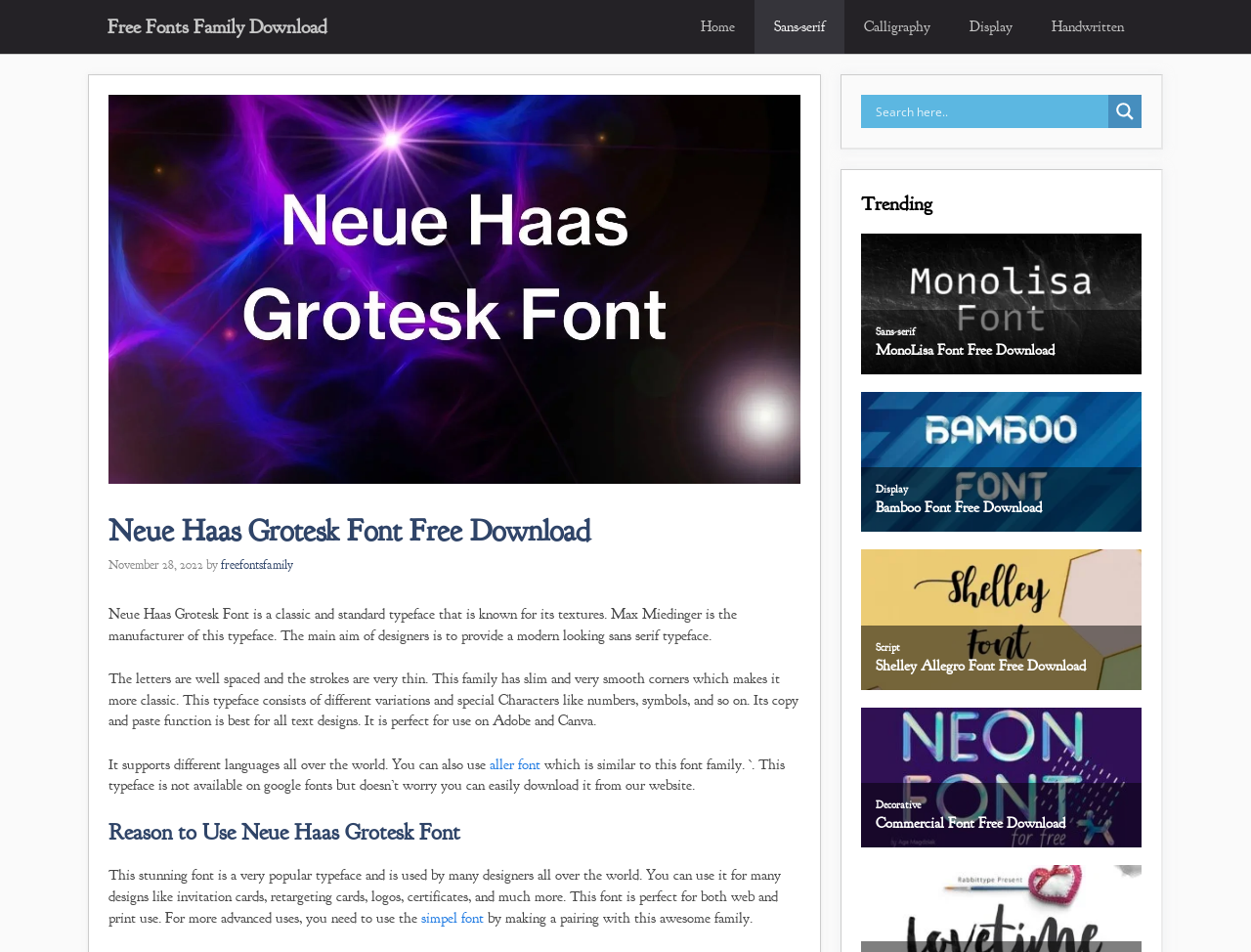What is the category of the font 'MonoLisa Font Free Download'?
From the image, provide a succinct answer in one word or a short phrase.

Sans-serif